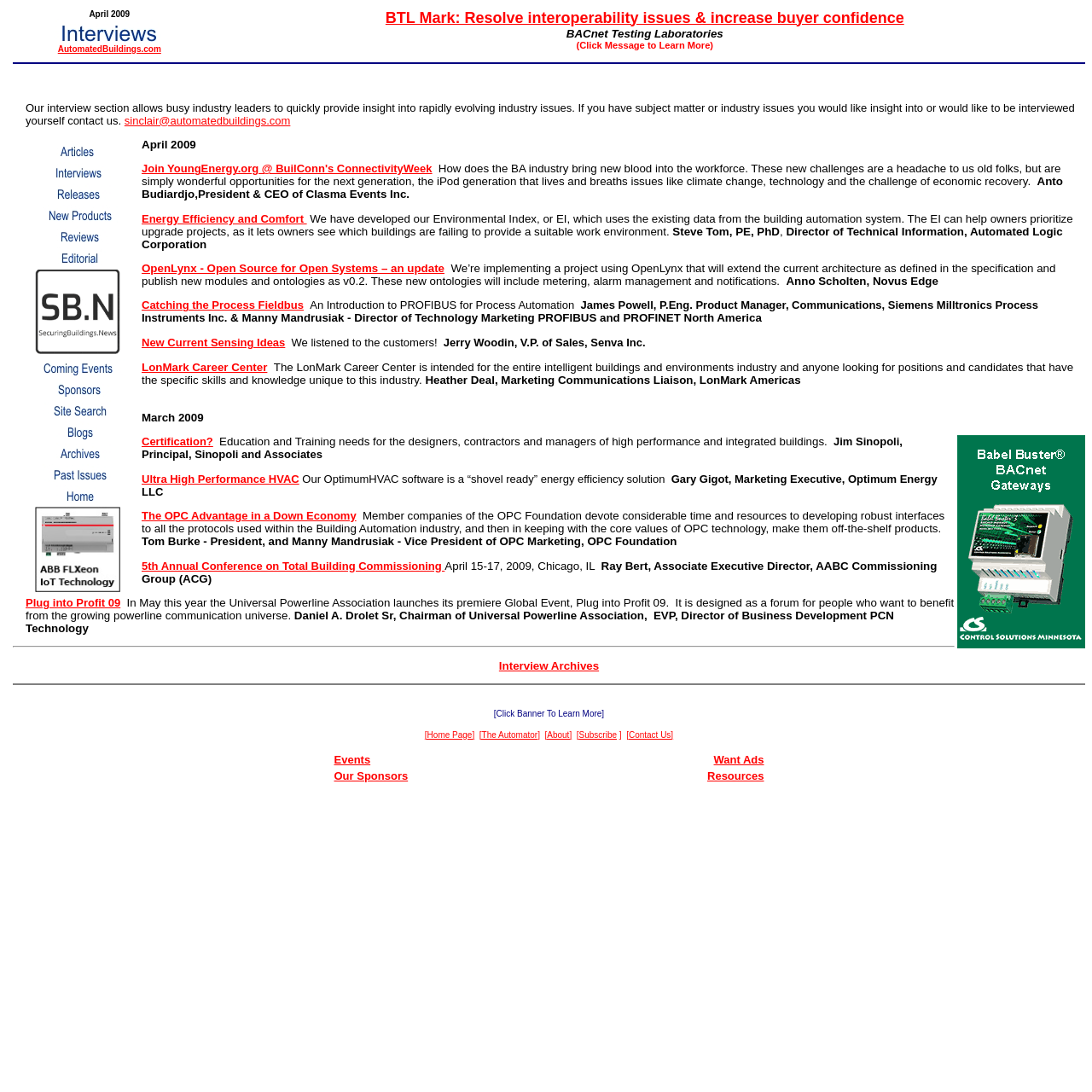Identify the bounding box coordinates of the element that should be clicked to fulfill this task: "Click the link '722'". The coordinates should be provided as four float numbers between 0 and 1, i.e., [left, top, right, bottom].

None